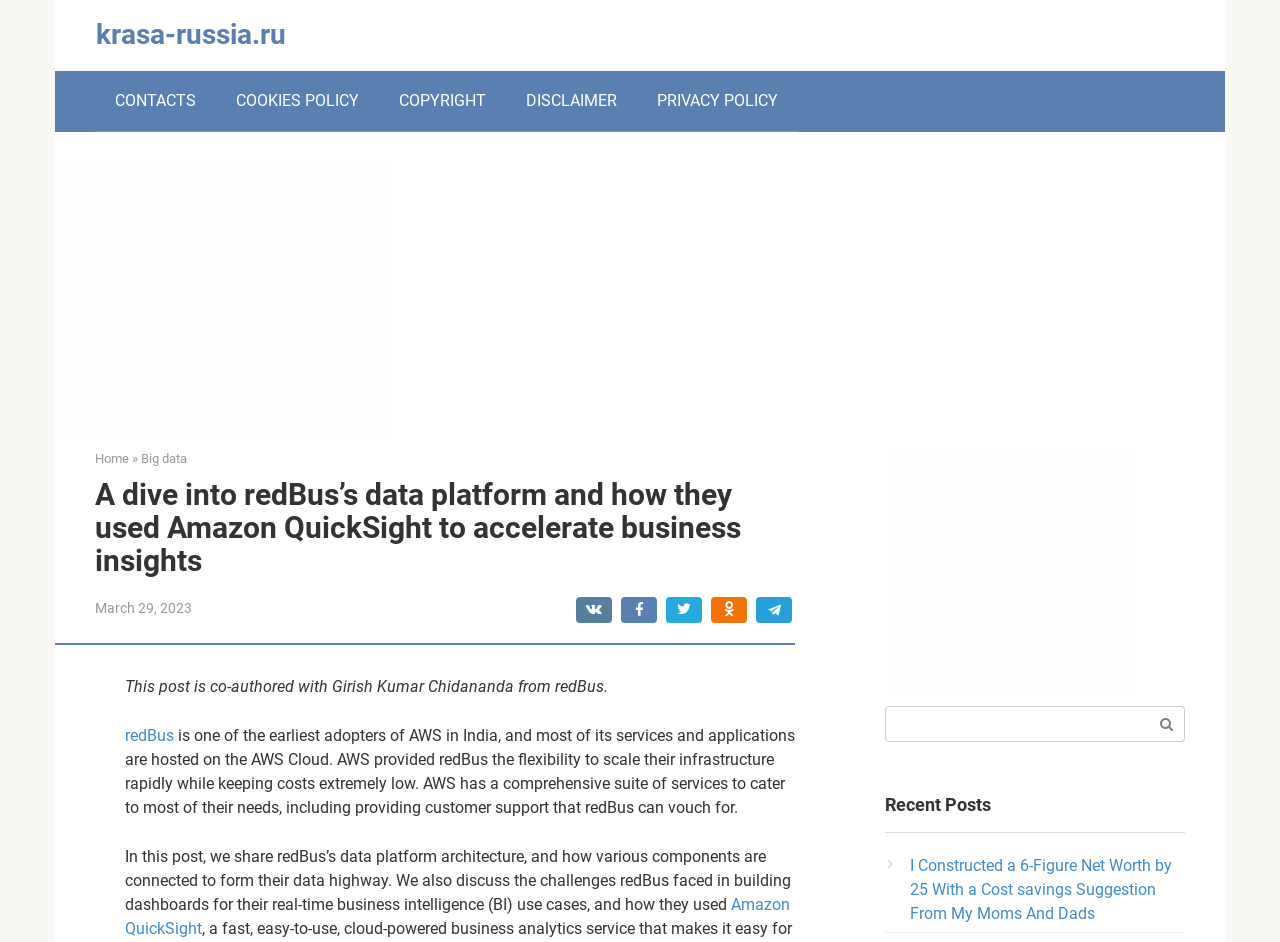Locate the bounding box coordinates of the clickable element to fulfill the following instruction: "Click the 'CONTACTS' link". Provide the coordinates as four float numbers between 0 and 1 in the format [left, top, right, bottom].

[0.074, 0.075, 0.169, 0.139]